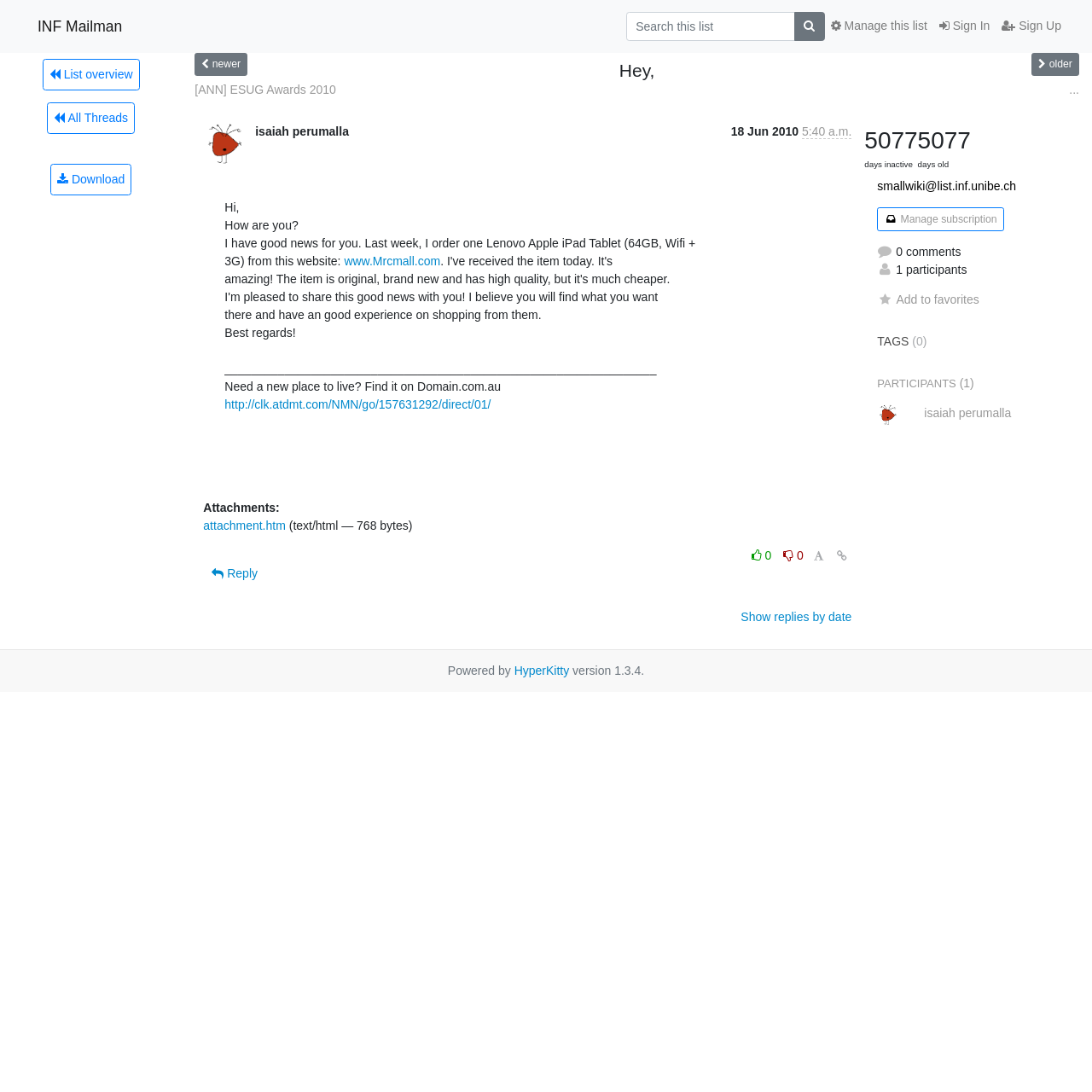Indicate the bounding box coordinates of the element that needs to be clicked to satisfy the following instruction: "Call the phone number 612-548-1604". The coordinates should be four float numbers between 0 and 1, i.e., [left, top, right, bottom].

None